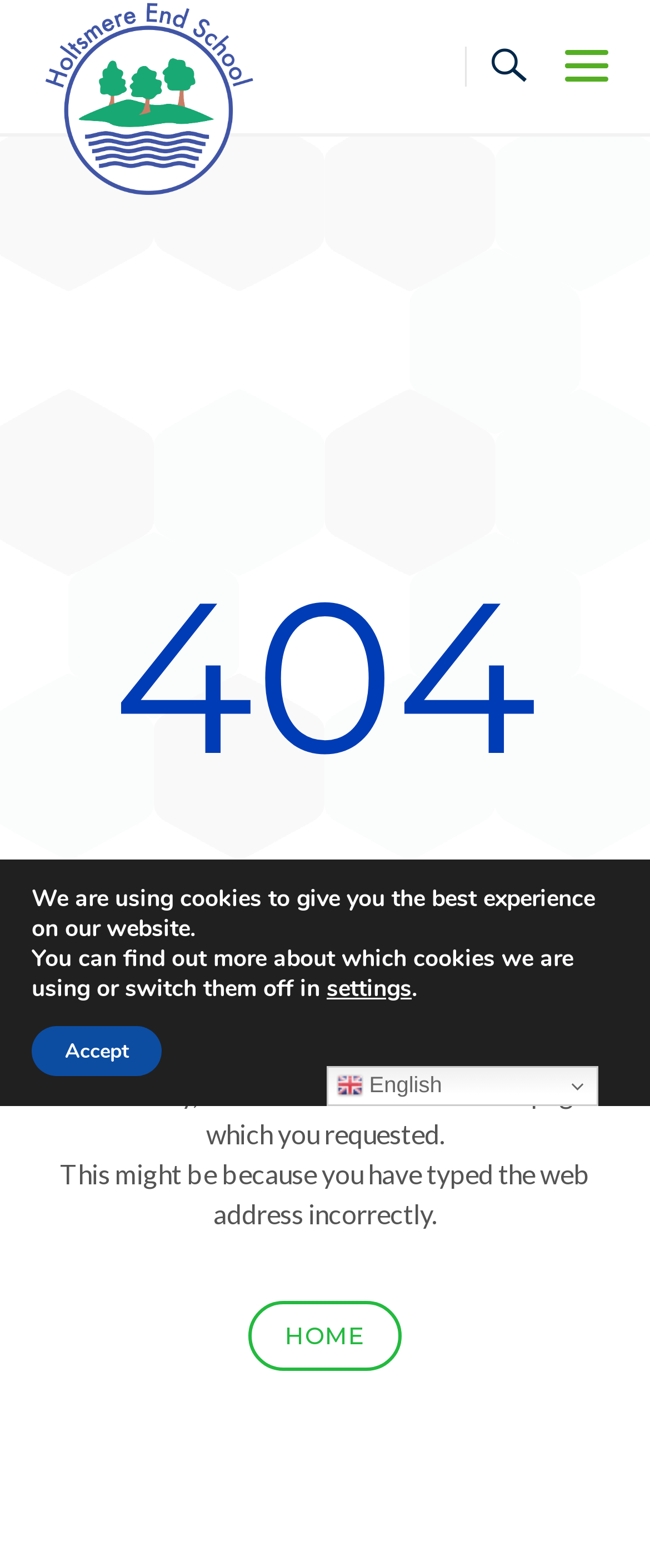What is the name of the school?
Identify the answer in the screenshot and reply with a single word or phrase.

Holtsmere End Junior School